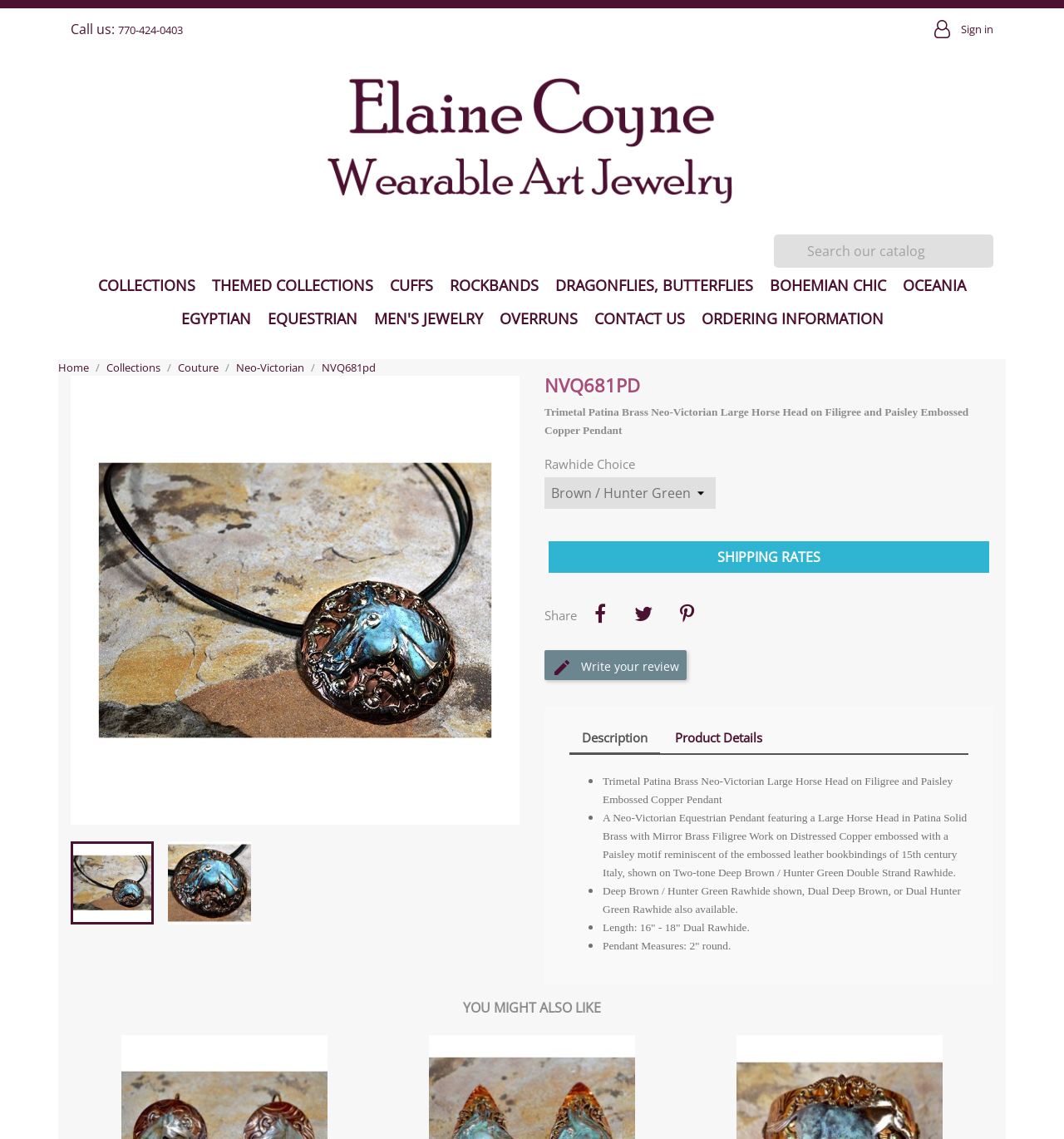What is the material of the pendant?
Examine the image and provide an in-depth answer to the question.

I found the material of the pendant by reading the product description, which states that the pendant is made of 'Patina Solid Brass' with 'Mirror Brass Filigree Work' on 'Distressed Copper'.